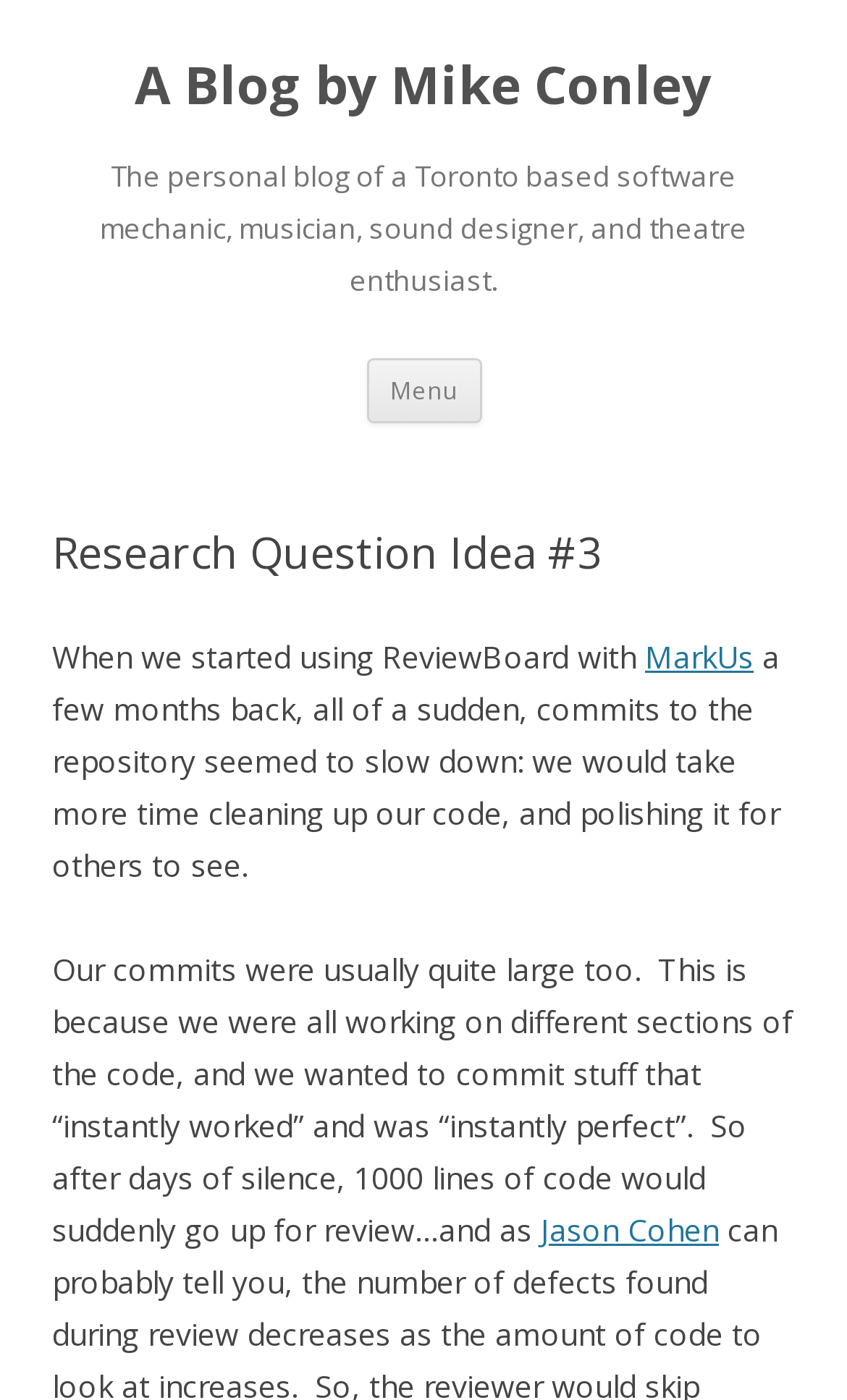Using the information in the image, give a detailed answer to the following question: Who is mentioned as someone the author wanted to impress?

The link 'Jason Cohen' is mentioned in the text, suggesting that the author wanted to impress Jason Cohen with their polished code.